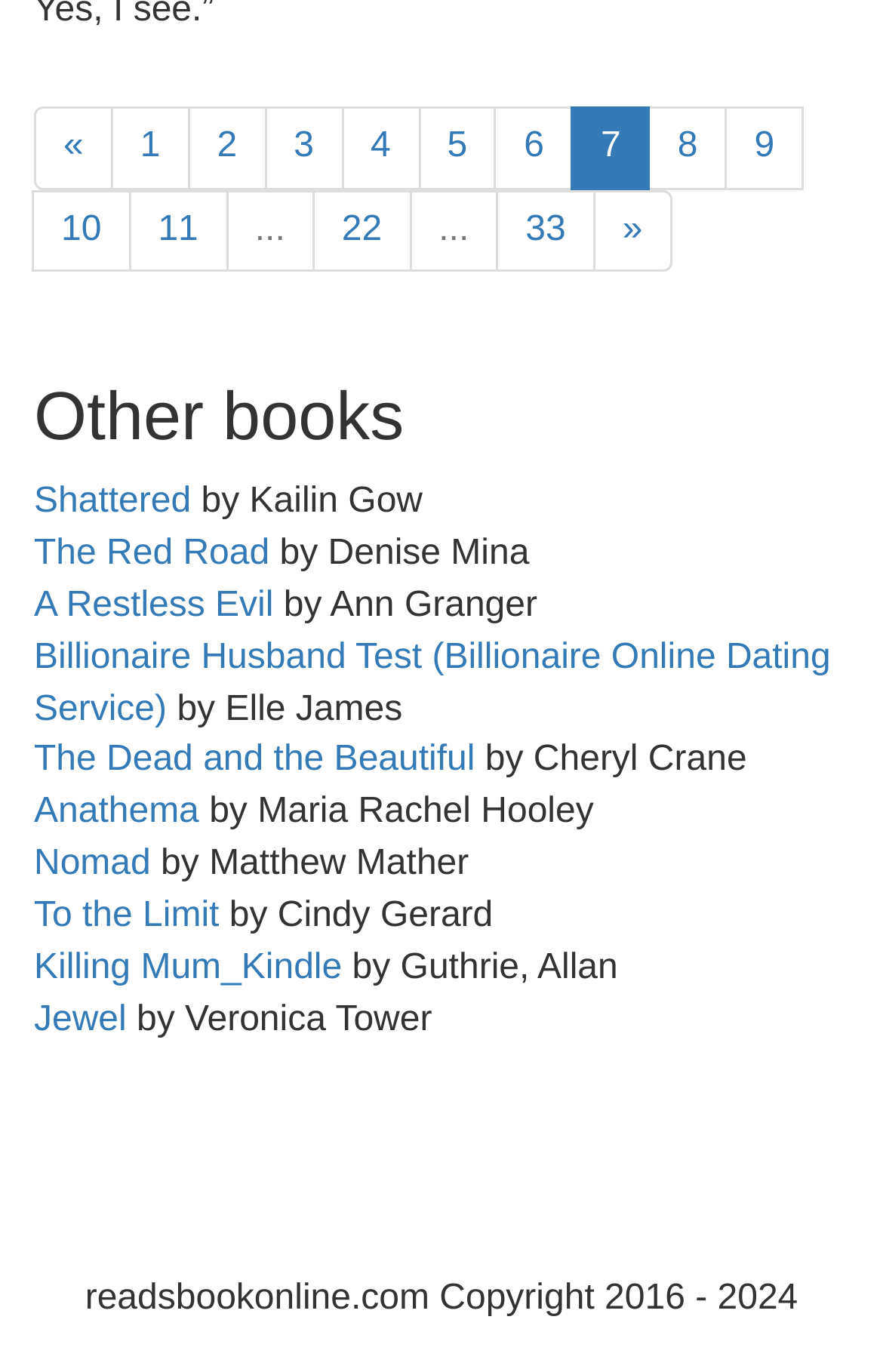Based on the visual content of the image, answer the question thoroughly: What is the author of the book 'The Red Road'?

The book 'The Red Road' is listed under the 'Other books' heading, and its author is 'Denise Mina'.